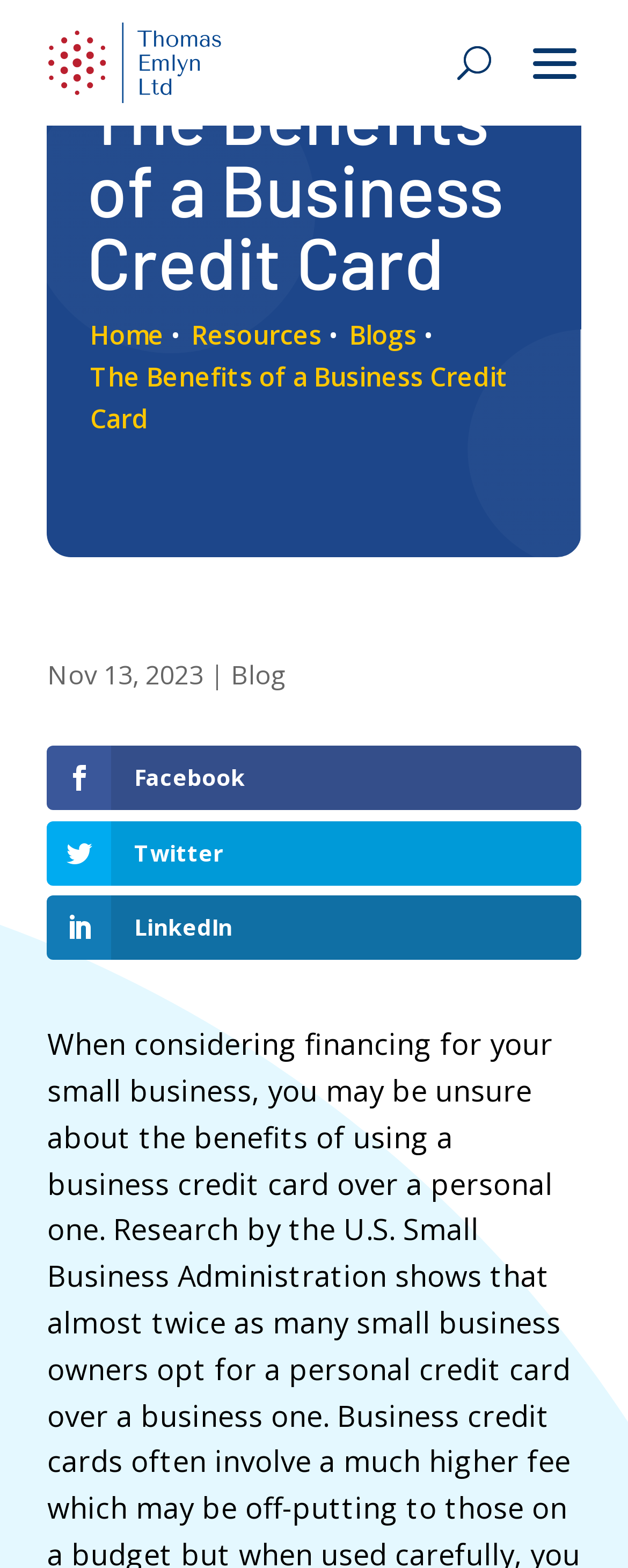Identify the bounding box coordinates for the element you need to click to achieve the following task: "Share on Facebook". The coordinates must be four float values ranging from 0 to 1, formatted as [left, top, right, bottom].

[0.075, 0.476, 0.925, 0.517]